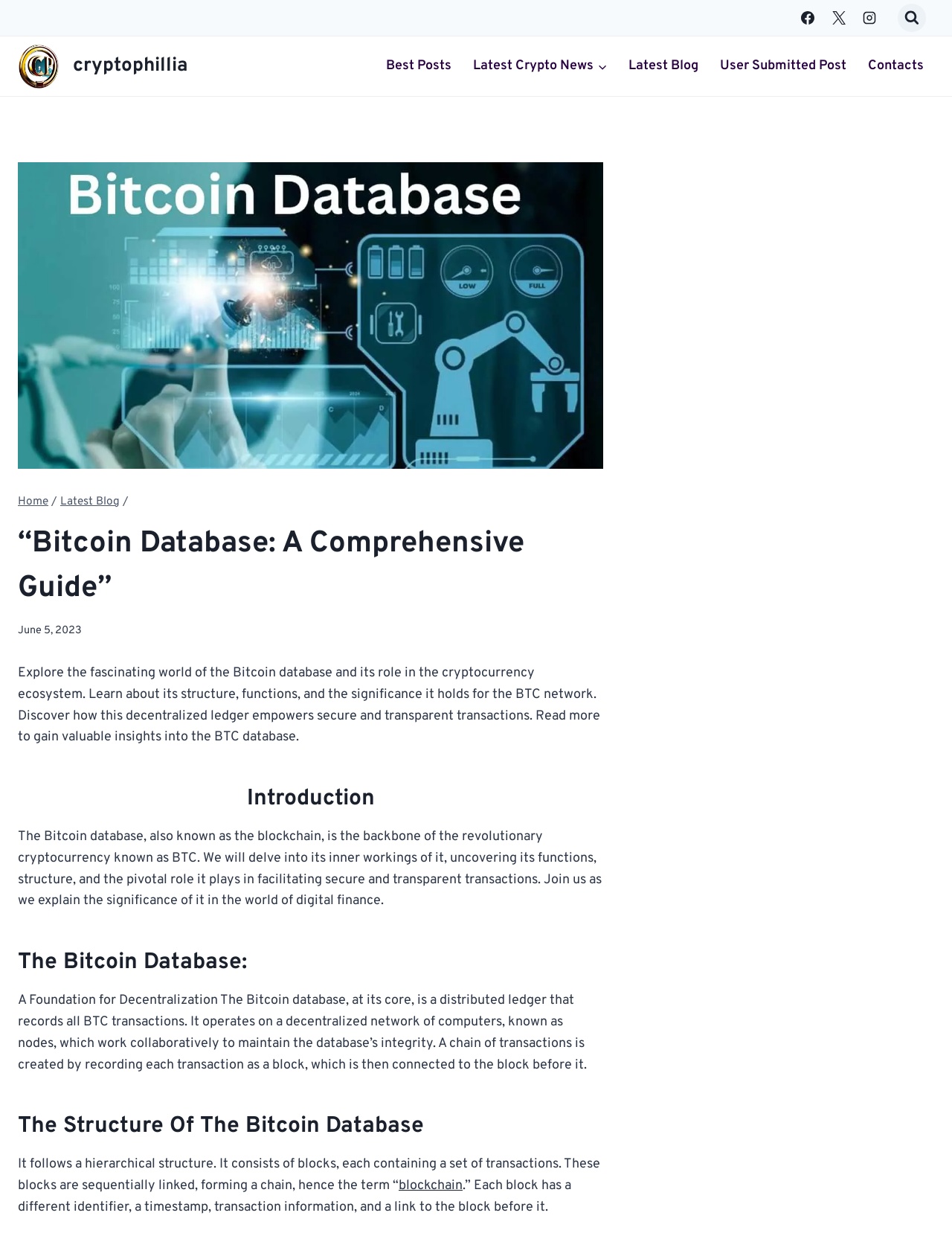Carefully observe the image and respond to the question with a detailed answer:
What is the significance of the Bitcoin database in digital finance?

The webpage explains that the Bitcoin database is a foundation for decentralization in digital finance. It is a distributed ledger that records all BTC transactions, and it operates on a decentralized network of computers, known as nodes, which work collaboratively to maintain the database's integrity.